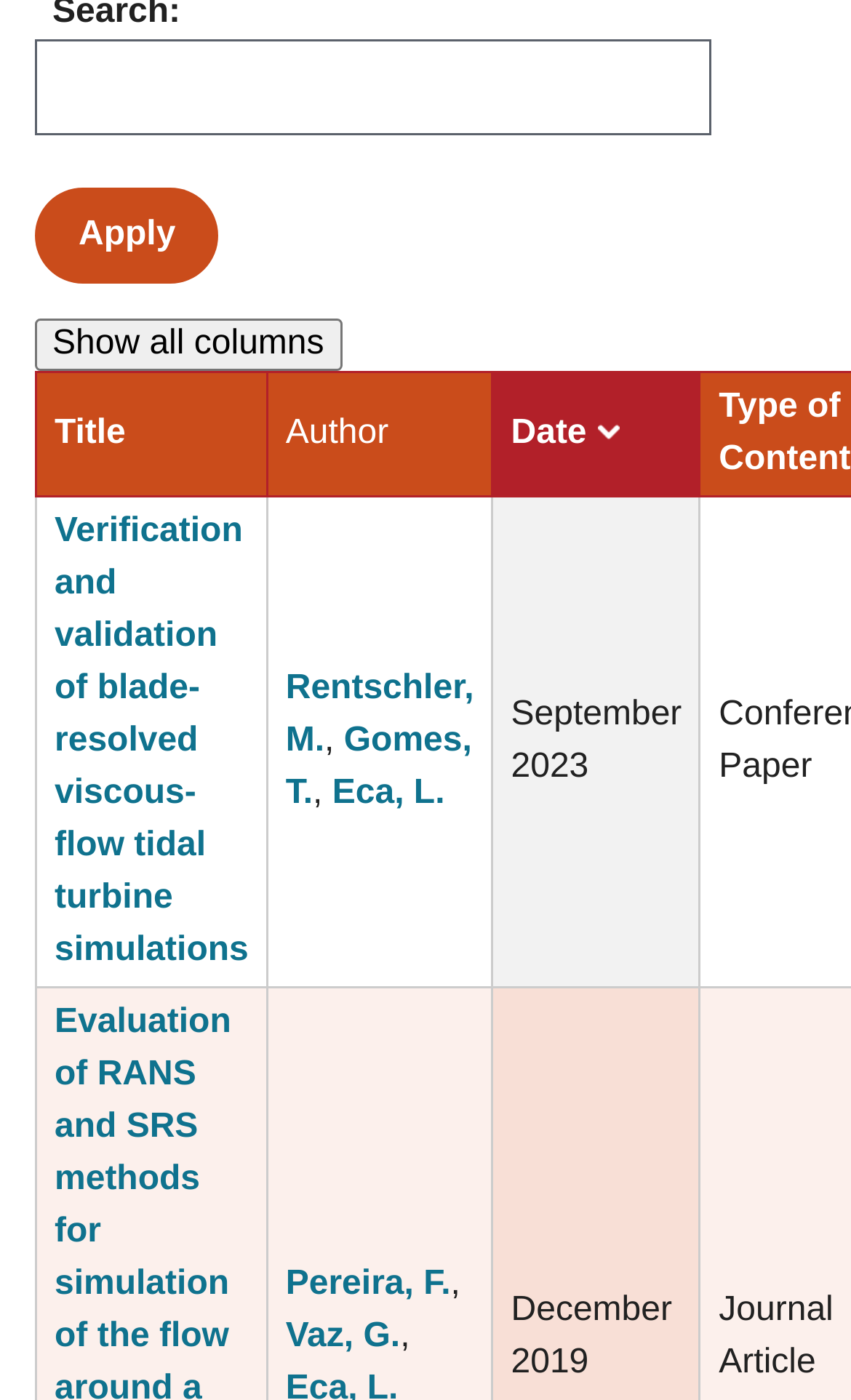Locate the UI element described by Title in the provided webpage screenshot. Return the bounding box coordinates in the format (top-left x, top-left y, bottom-right x, bottom-right y), ensuring all values are between 0 and 1.

[0.064, 0.297, 0.148, 0.323]